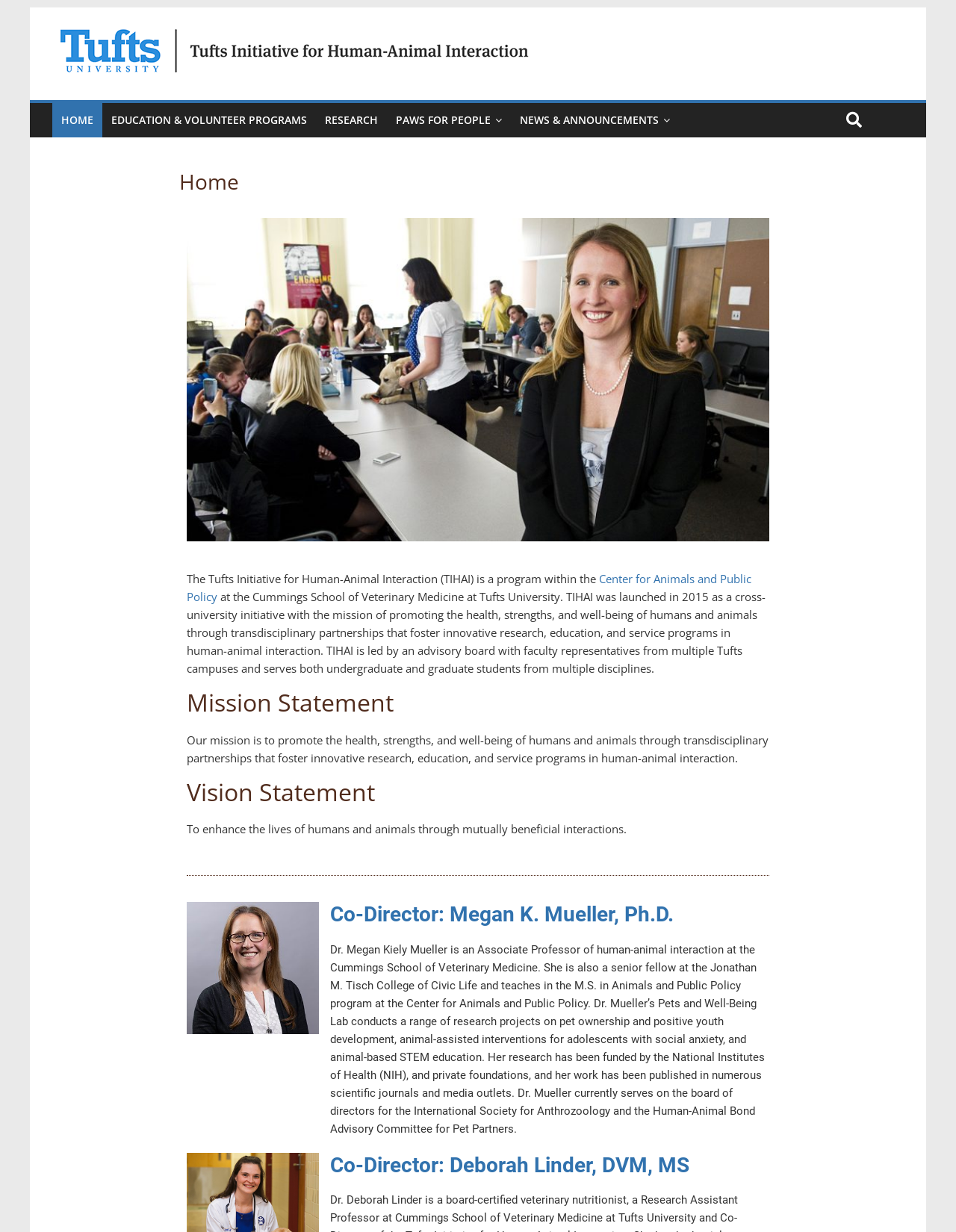Based on the element description Education & Volunteer Programs, identify the bounding box coordinates for the UI element. The coordinates should be in the format (top-left x, top-left y, bottom-right x, bottom-right y) and within the 0 to 1 range.

[0.107, 0.084, 0.33, 0.112]